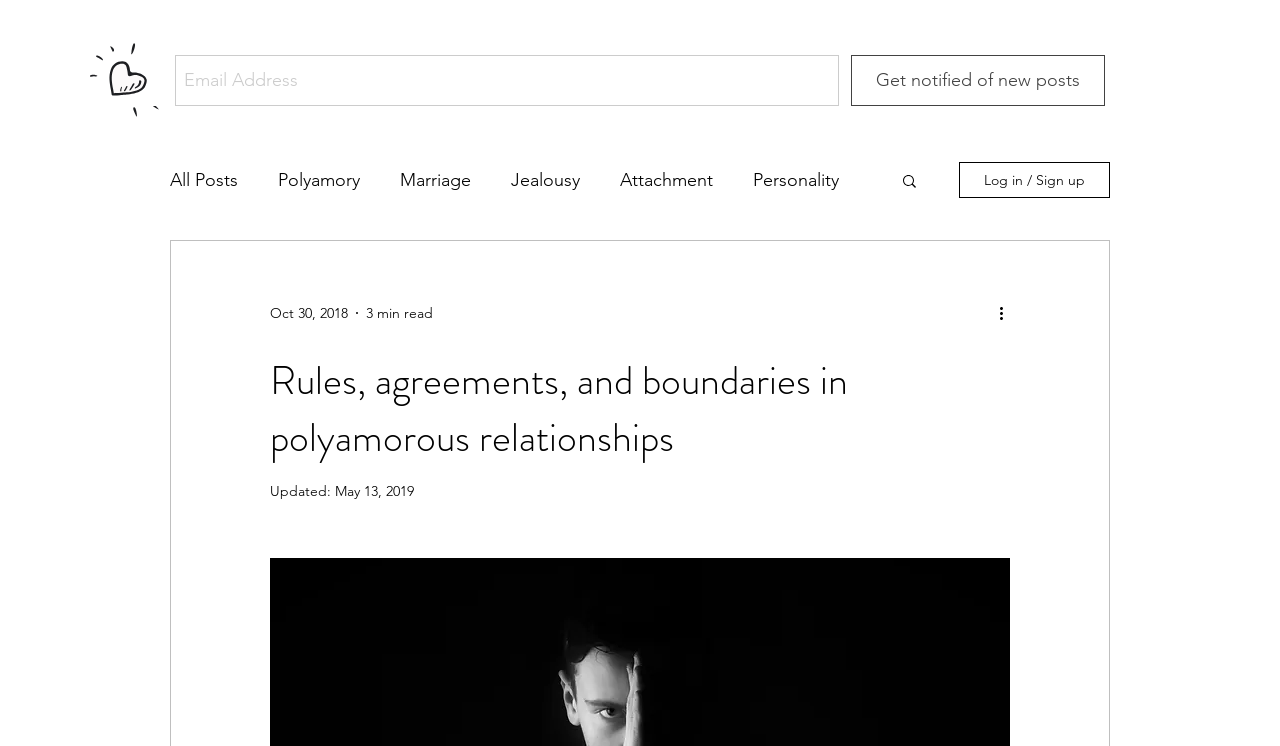Identify the bounding box coordinates of the specific part of the webpage to click to complete this instruction: "Select Italy as country".

None